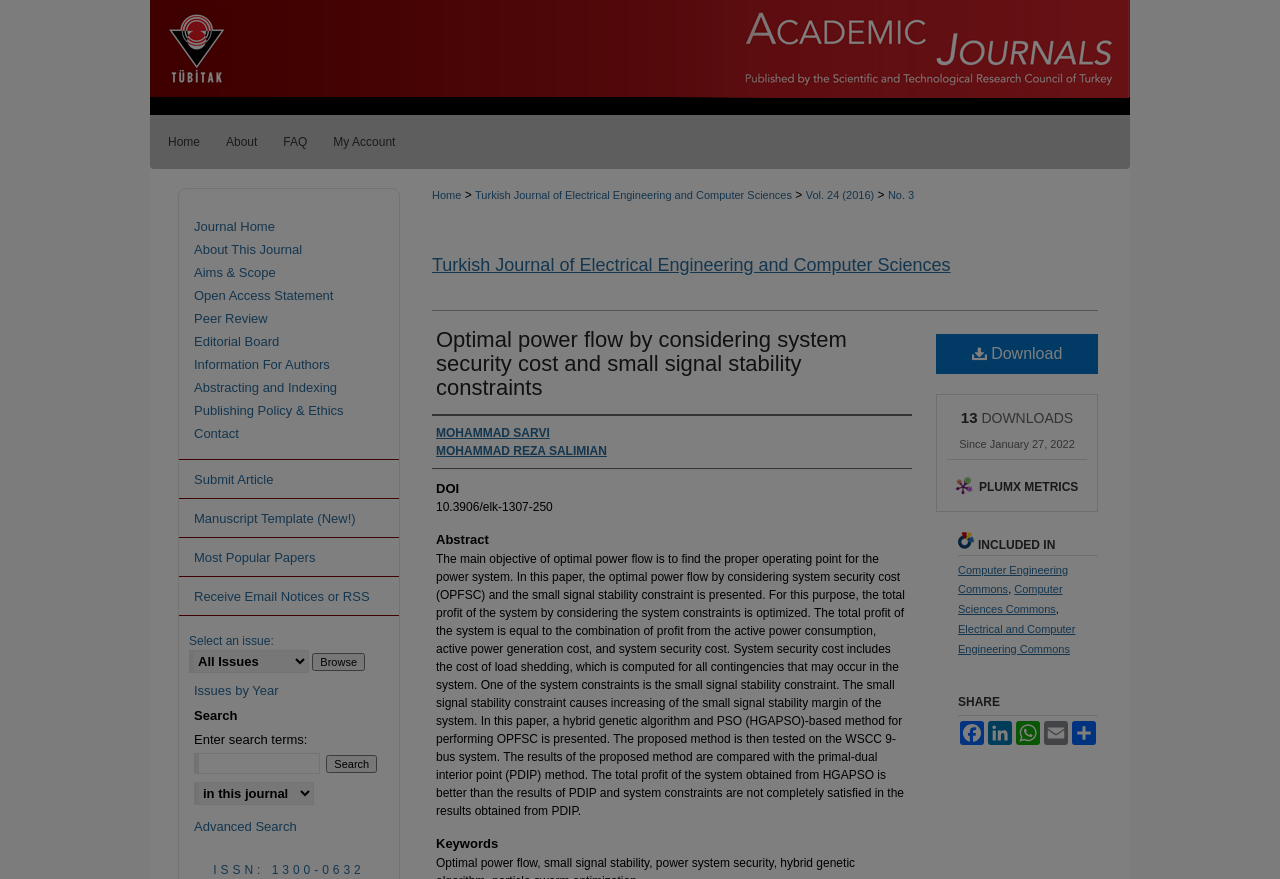What is the name of the method presented in the paper?
Using the image as a reference, give an elaborate response to the question.

I found the answer by reading the abstract of the paper, which mentions that a hybrid genetic algorithm and PSO (HGAPSO)-based method is presented for performing OPFSC.